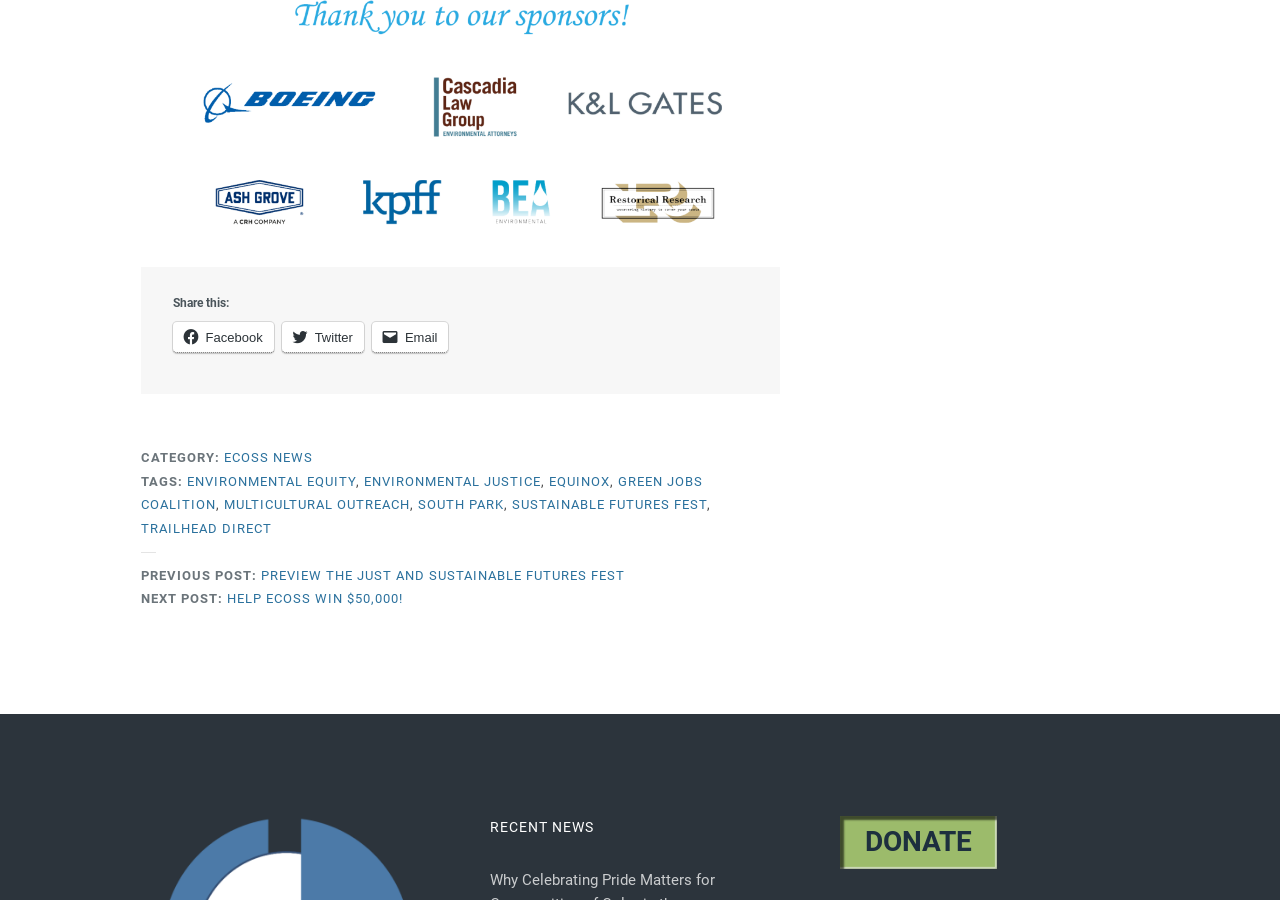Given the element description South Park, predict the bounding box coordinates for the UI element in the webpage screenshot. The format should be (top-left x, top-left y, bottom-right x, bottom-right y), and the values should be between 0 and 1.

[0.326, 0.552, 0.393, 0.569]